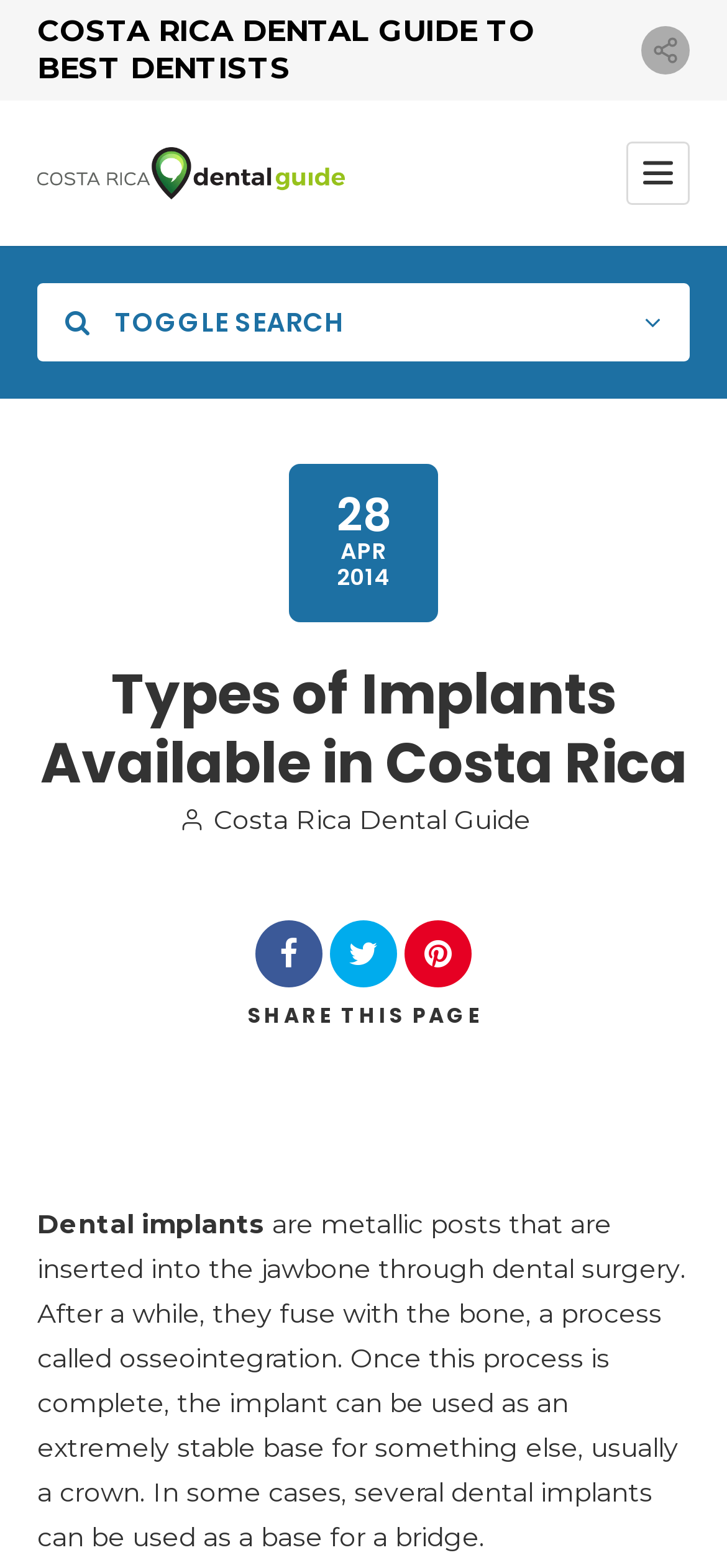Refer to the image and provide a thorough answer to this question:
What is the country mentioned on this webpage?

I found this answer by looking at the heading 'Types of Implants Available in Costa Rica' and the link 'Costa Rica Dental Guide' which both mention Costa Rica as the country.